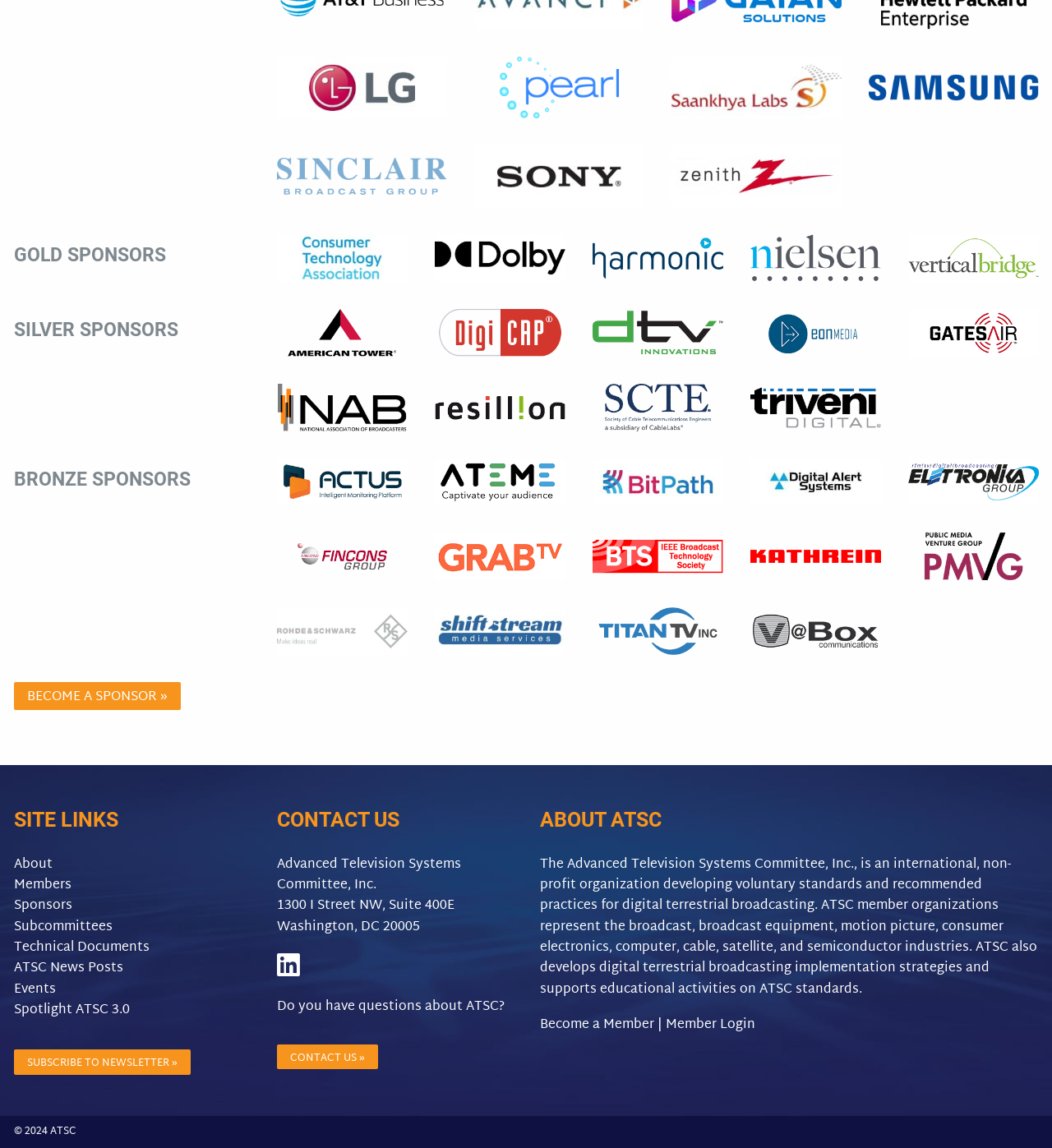Please locate the bounding box coordinates of the element that needs to be clicked to achieve the following instruction: "Go to About page". The coordinates should be four float numbers between 0 and 1, i.e., [left, top, right, bottom].

[0.013, 0.743, 0.05, 0.764]